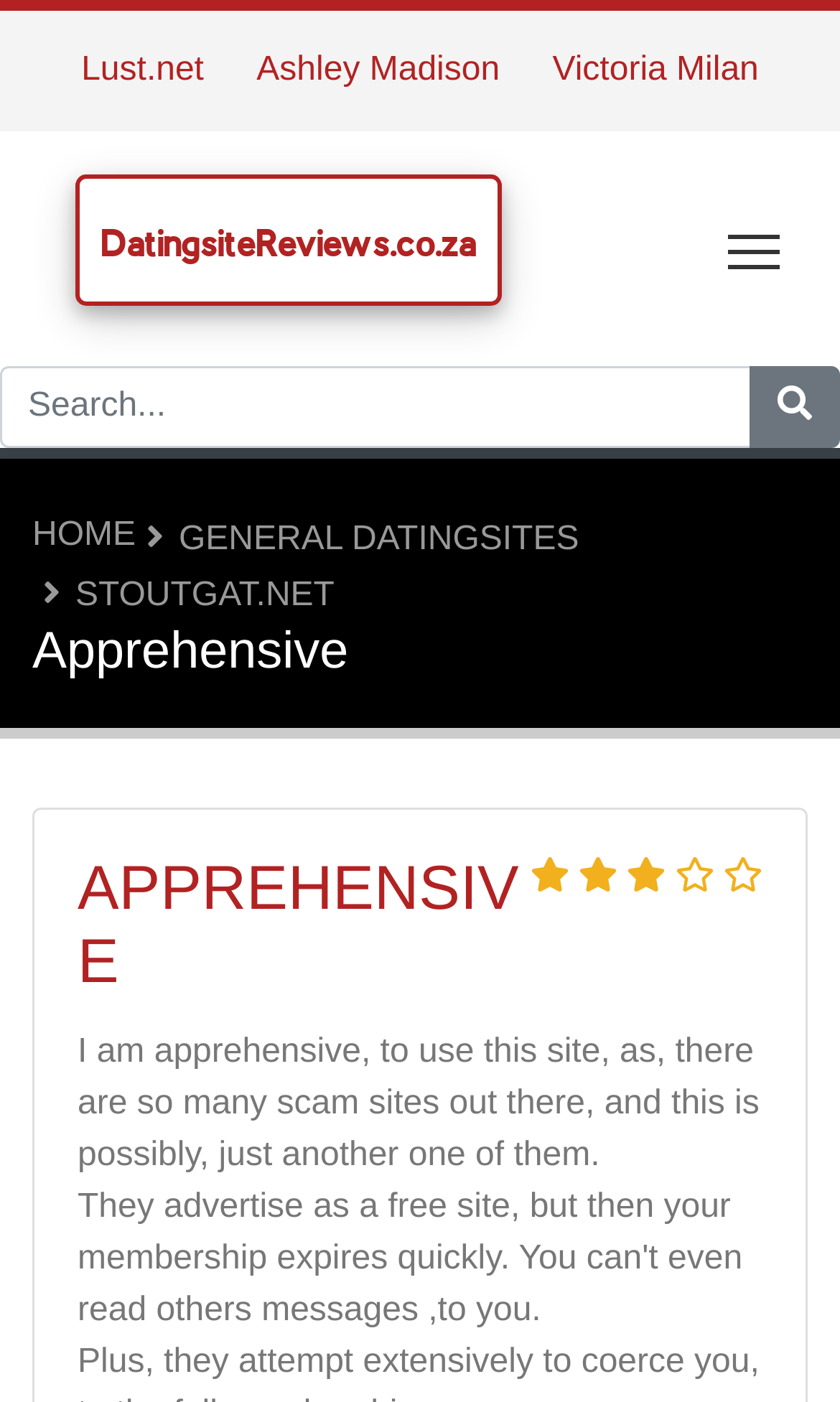Identify the bounding box coordinates for the element that needs to be clicked to fulfill this instruction: "Search for a dating site". Provide the coordinates in the format of four float numbers between 0 and 1: [left, top, right, bottom].

[0.0, 0.261, 0.895, 0.32]